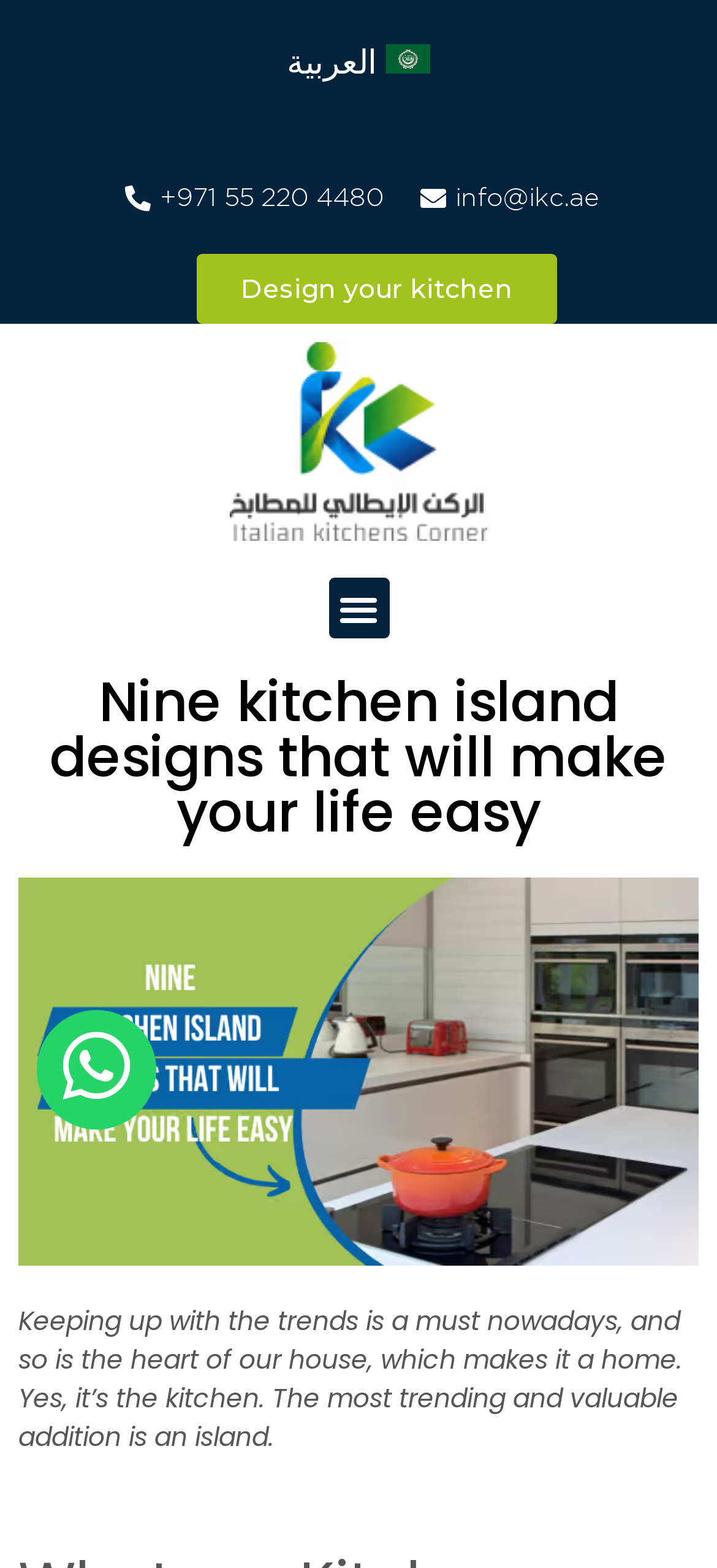Analyze the image and provide a detailed answer to the question: What is the email address to contact?

I found the email address by looking at the top section of the webpage, where the contact information is usually placed. The email address is displayed as a link, which is a common way to format contact information on a website.